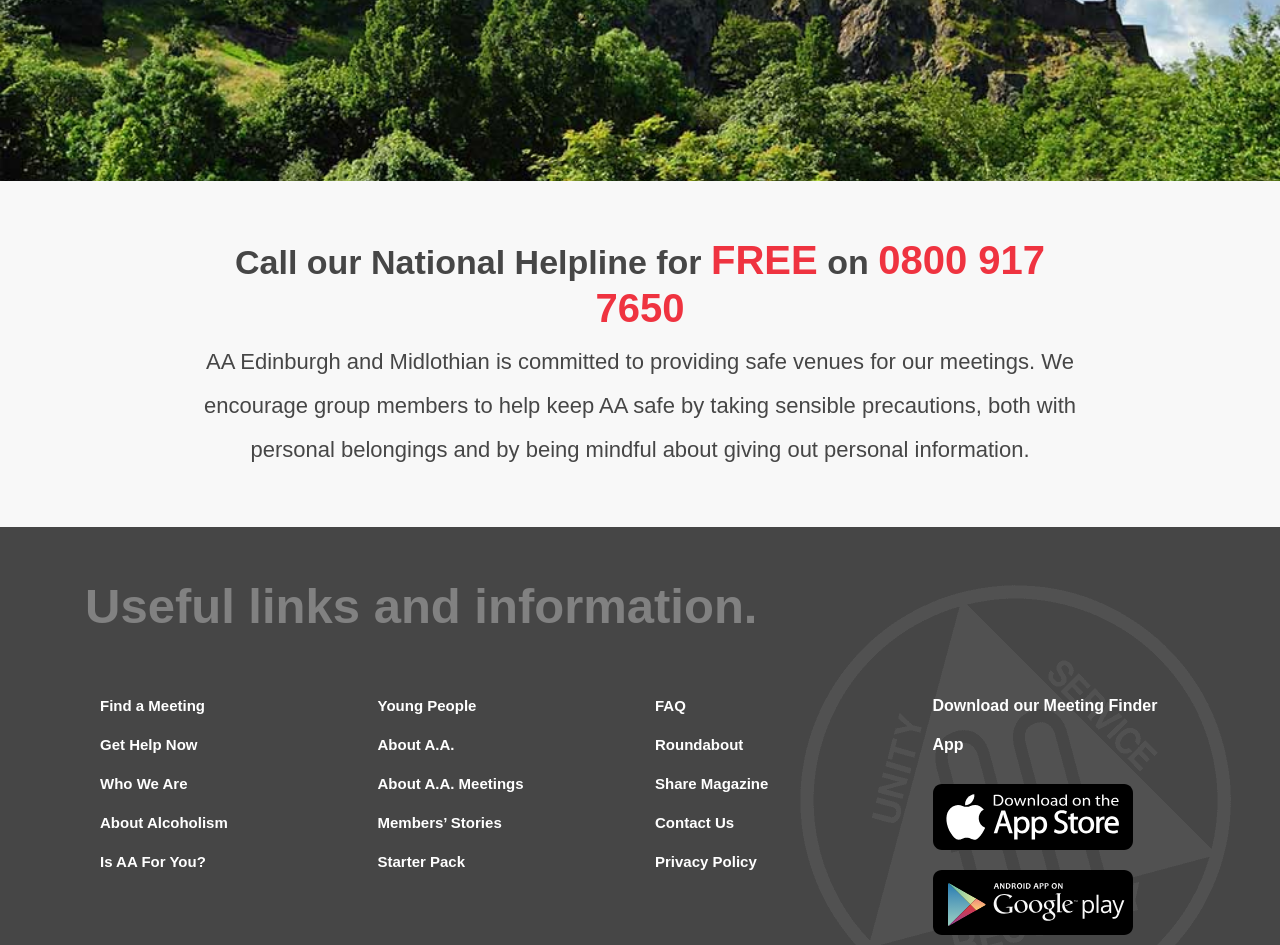Find the bounding box coordinates of the element you need to click on to perform this action: 'Contact Us'. The coordinates should be represented by four float values between 0 and 1, in the format [left, top, right, bottom].

[0.512, 0.862, 0.574, 0.88]